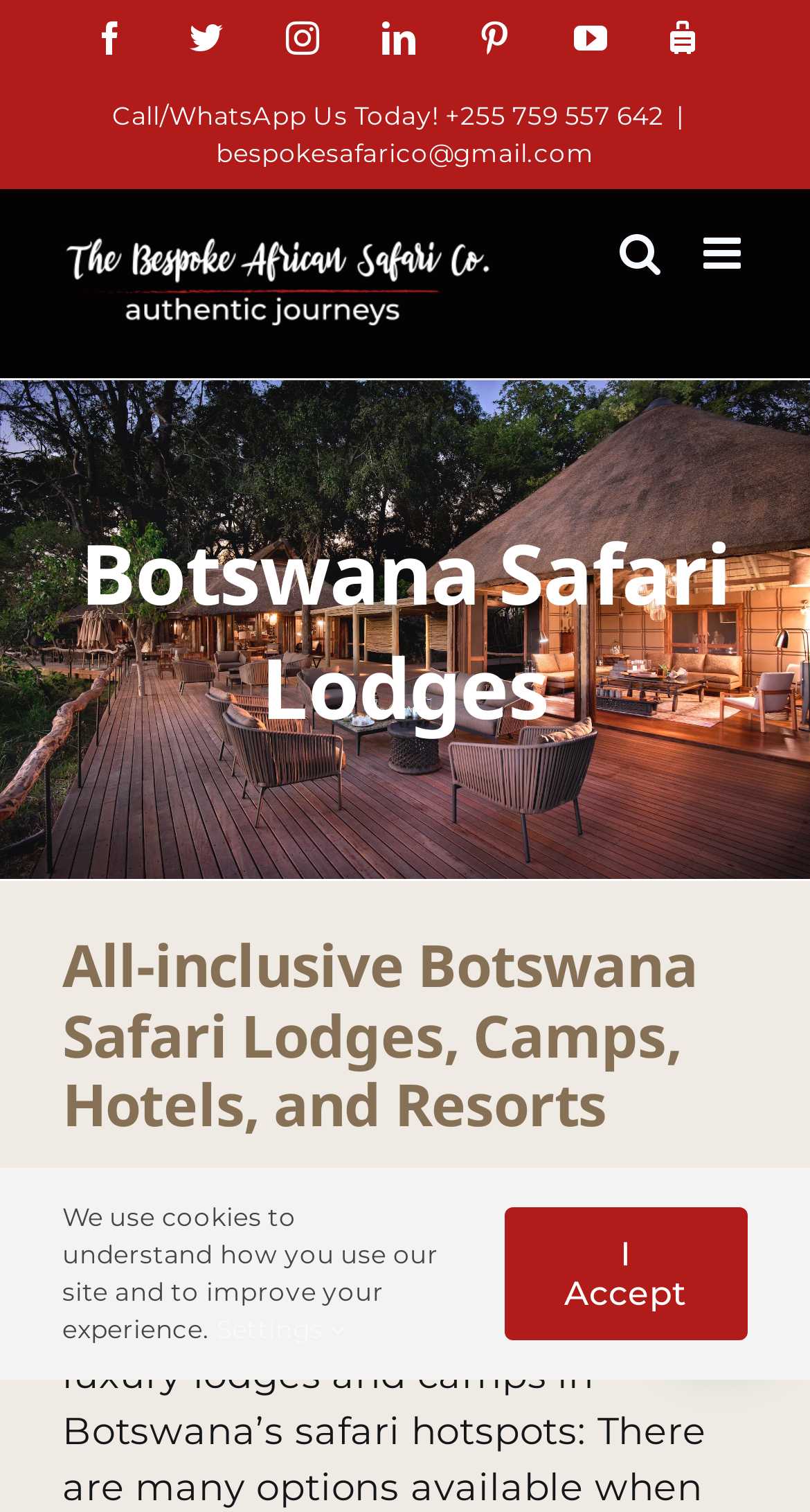What is the email address to contact?
Provide an in-depth answer to the question, covering all aspects.

The email address is located in the top section of the webpage, next to the phone number.